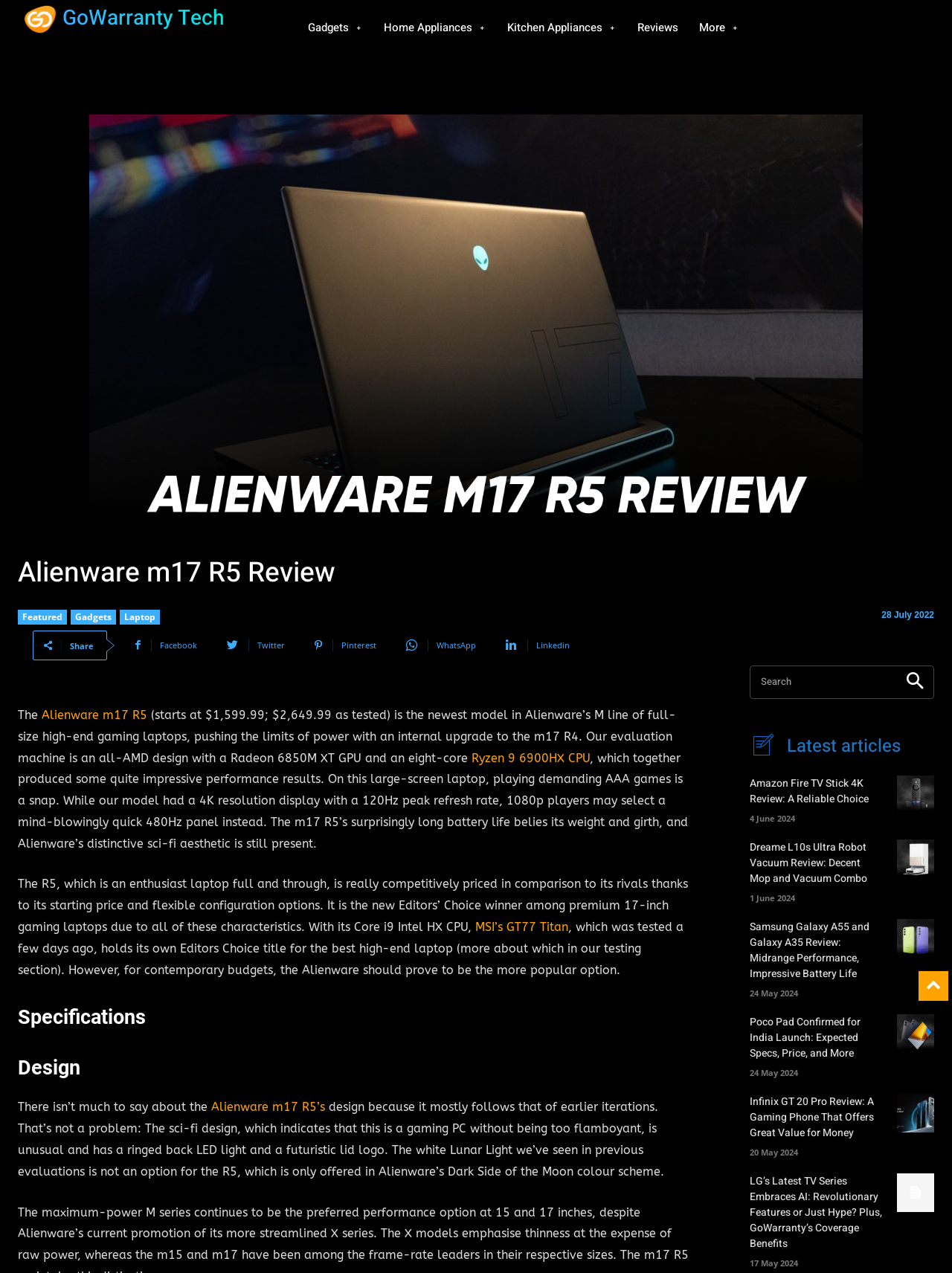Identify the bounding box coordinates of the area that should be clicked in order to complete the given instruction: "Check the 'Latest articles'". The bounding box coordinates should be four float numbers between 0 and 1, i.e., [left, top, right, bottom].

[0.827, 0.576, 0.946, 0.596]